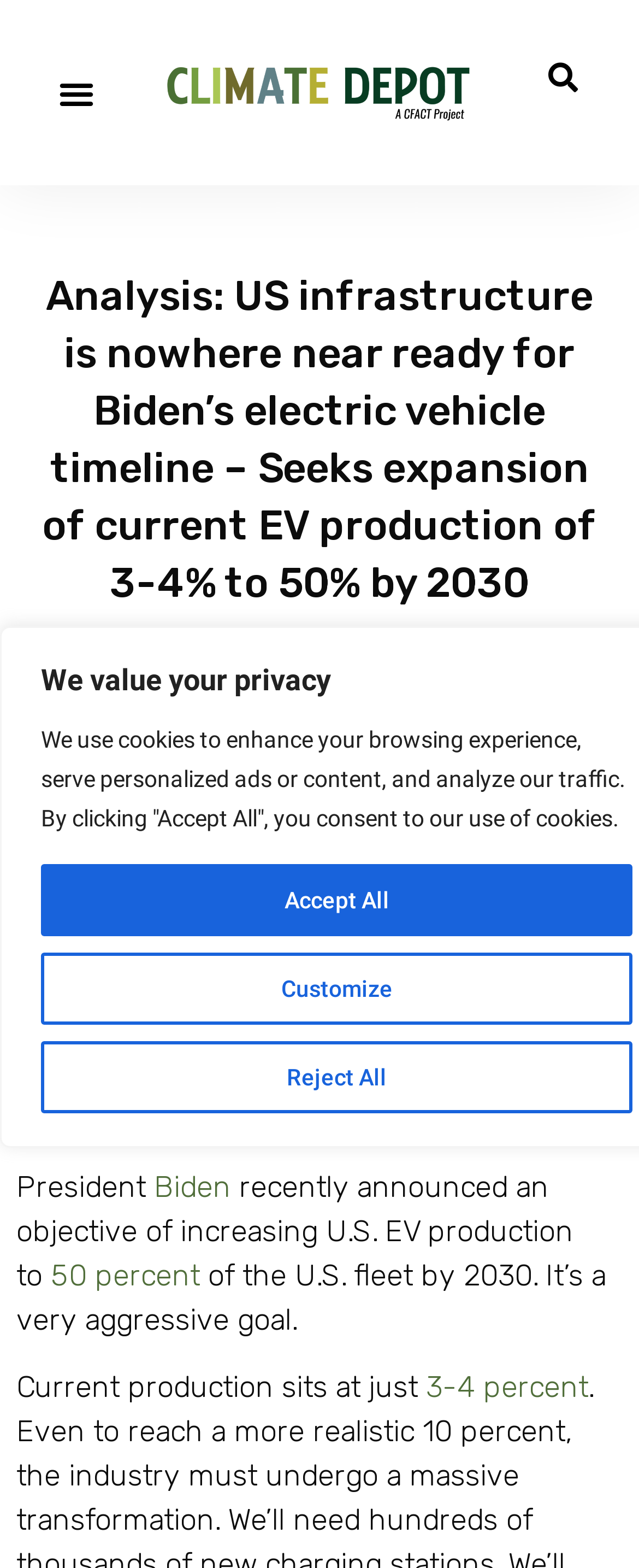Please pinpoint the bounding box coordinates for the region I should click to adhere to this instruction: "Search for something".

[0.795, 0.031, 0.923, 0.066]